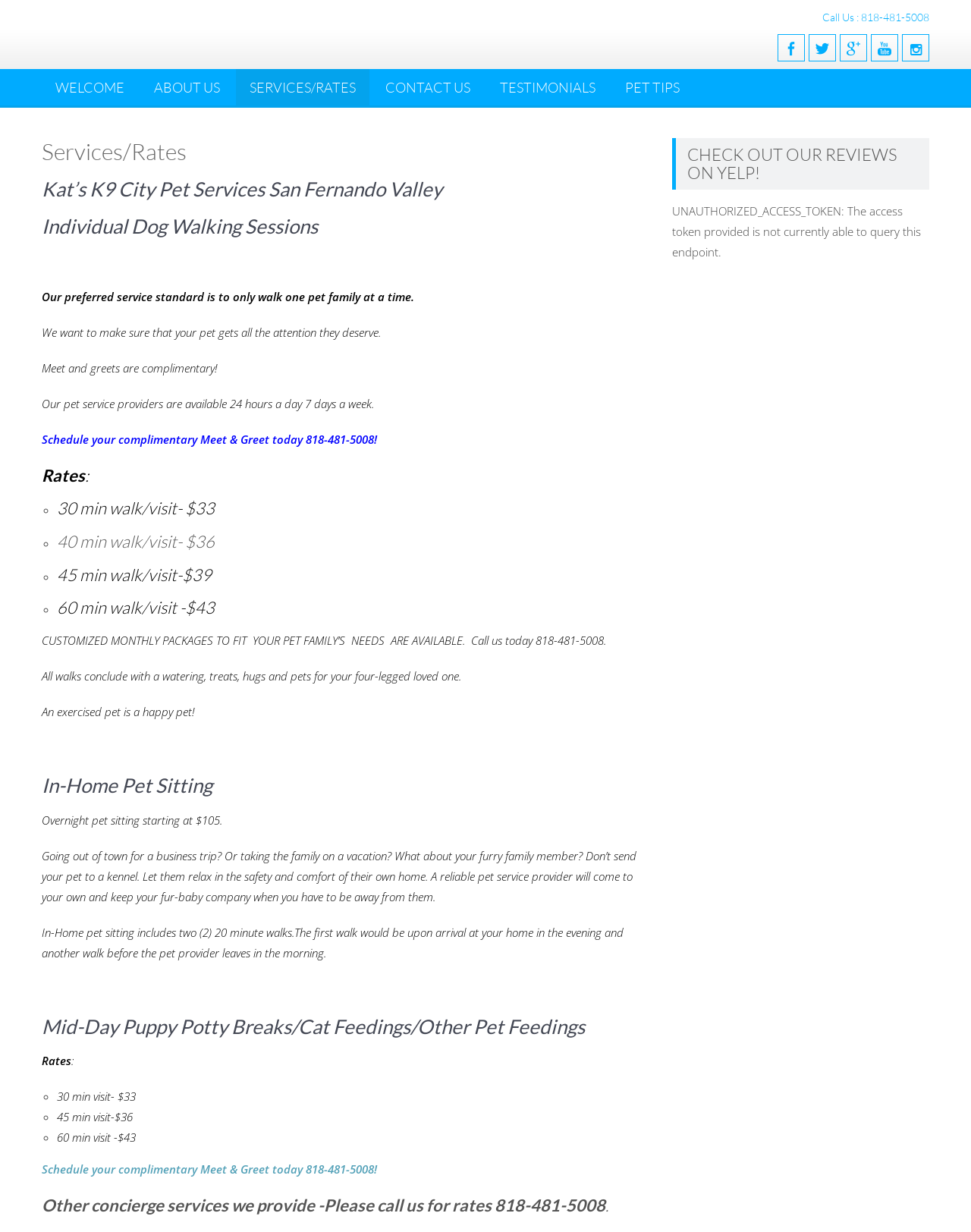Please identify the bounding box coordinates of the clickable region that I should interact with to perform the following instruction: "Schedule a complimentary Meet & Greet today". The coordinates should be expressed as four float numbers between 0 and 1, i.e., [left, top, right, bottom].

[0.043, 0.35, 0.388, 0.363]